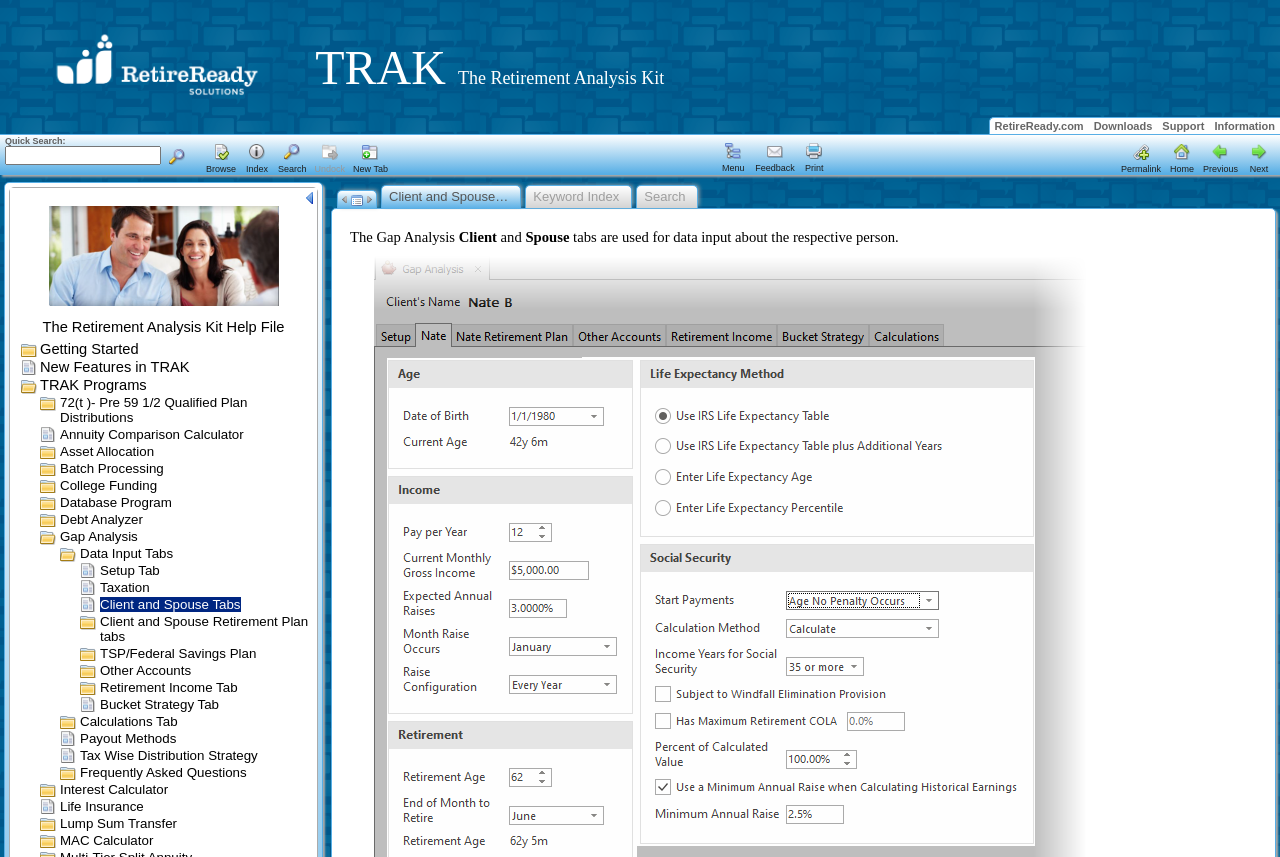Explain in detail what you observe on this webpage.

The webpage is a help file for the Retirement Analysis Kit, specifically focusing on the Client and Spouse tabs. At the top, there is a layout table with two cells, one containing an image and the other displaying the title "TRAK The Retirement Analysis Kit". Below this, there are four links to external resources: RetireReady.com, Downloads, Support, and Information.

The main content area is divided into two sections. The first section has a layout table with three cells. The left cell contains a quick search feature with a text box and a search icon. The middle cell has a series of options, including selecting a main topic tab, browsing, keyword index, searching, undocking, and opening a new tab. Each option has an accompanying image. The right cell has options to show or hide the page header and menu, email feedback, print the current topic, and copy a permalink to the current topic.

The second section has another layout table with three cells. The left cell is empty, the middle cell has links to go to the home topic, previous topic, and next topic, each with an accompanying image. The right cell is also empty.

There are several images scattered throughout the page, including icons for hiding the contents pane, navigating tabs, and indicating the current topic. Additionally, there are links to specific topics, such as Client and Spouse, Keyword Index, and Search.